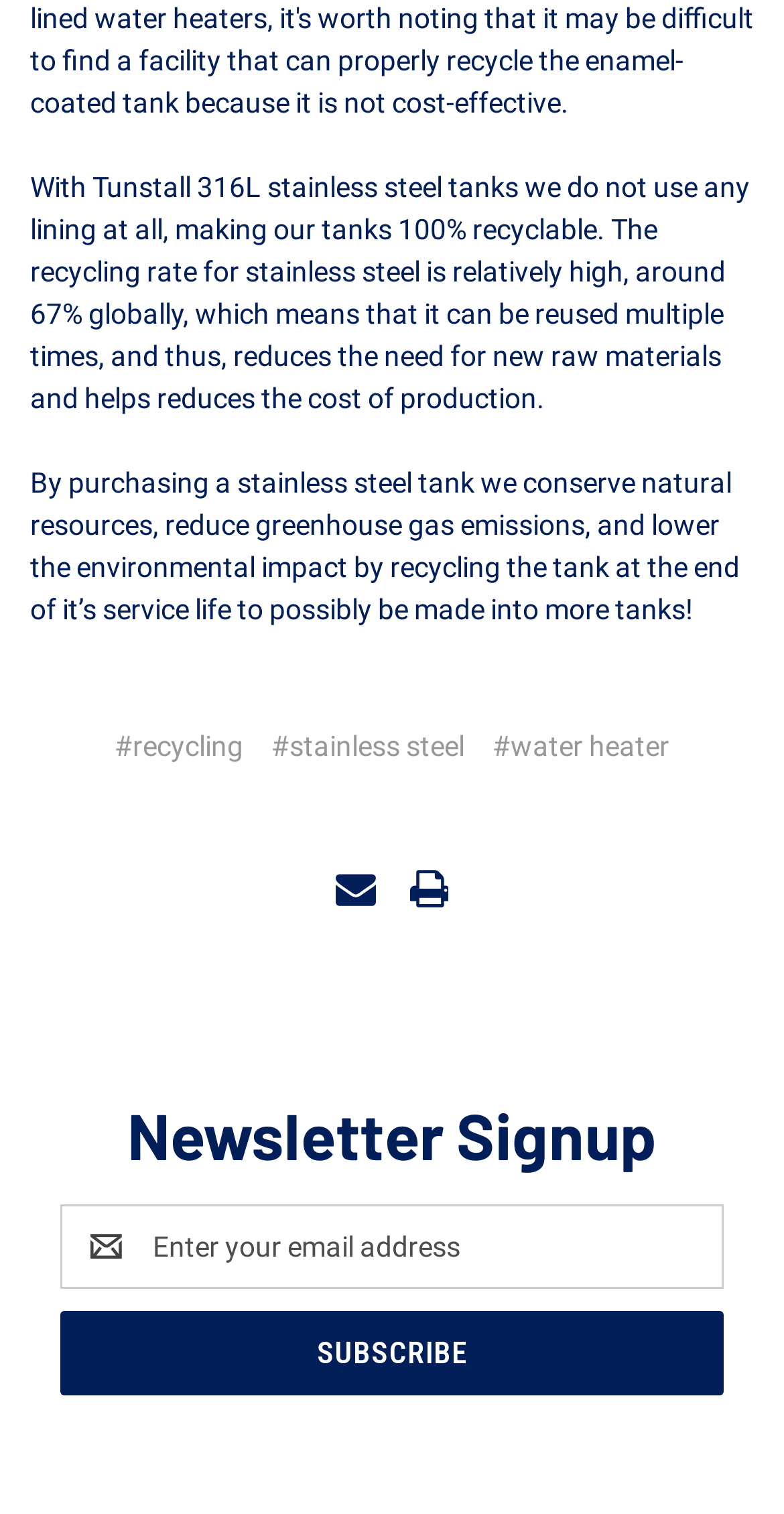What can be made from recycled stainless steel?
Using the image, provide a concise answer in one word or a short phrase.

More tanks